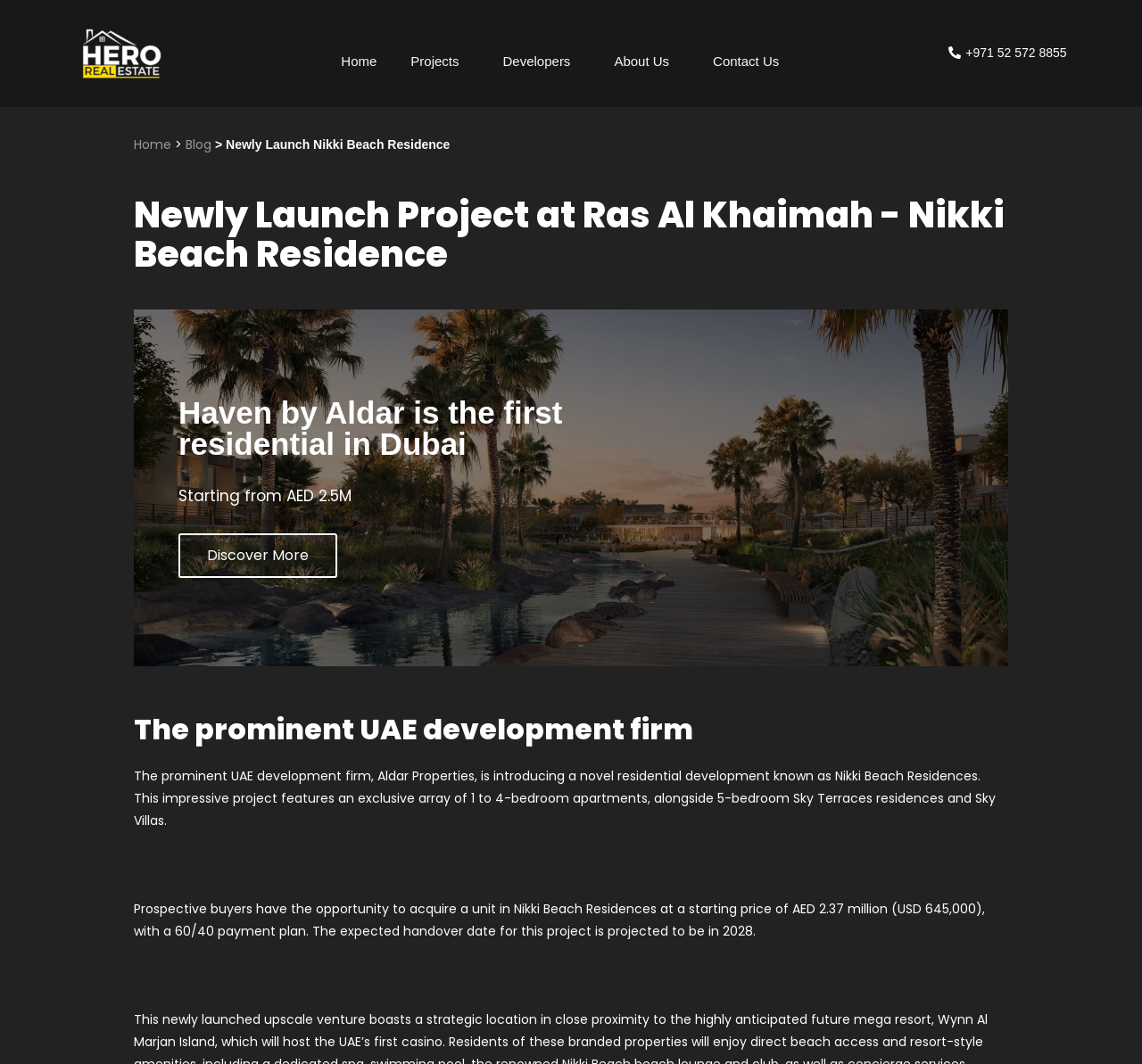Refer to the element description Blog and identify the corresponding bounding box in the screenshot. Format the coordinates as (top-left x, top-left y, bottom-right x, bottom-right y) with values in the range of 0 to 1.

[0.162, 0.127, 0.185, 0.144]